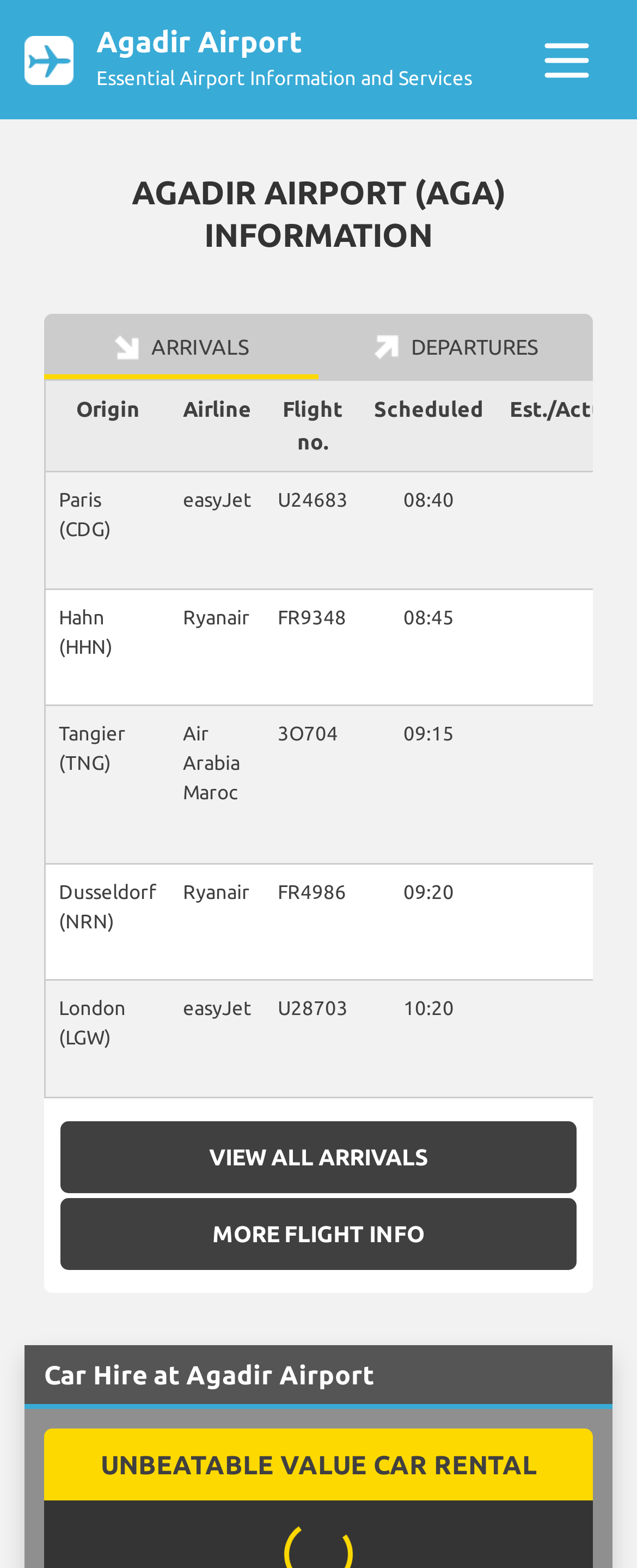What is the name of the airline operating flight FR9348?
Could you answer the question with a detailed and thorough explanation?

The answer can be found by examining the gridcell containing the flight number FR9348, which is in the same row as the gridcell containing the airline name 'Ryanair'.